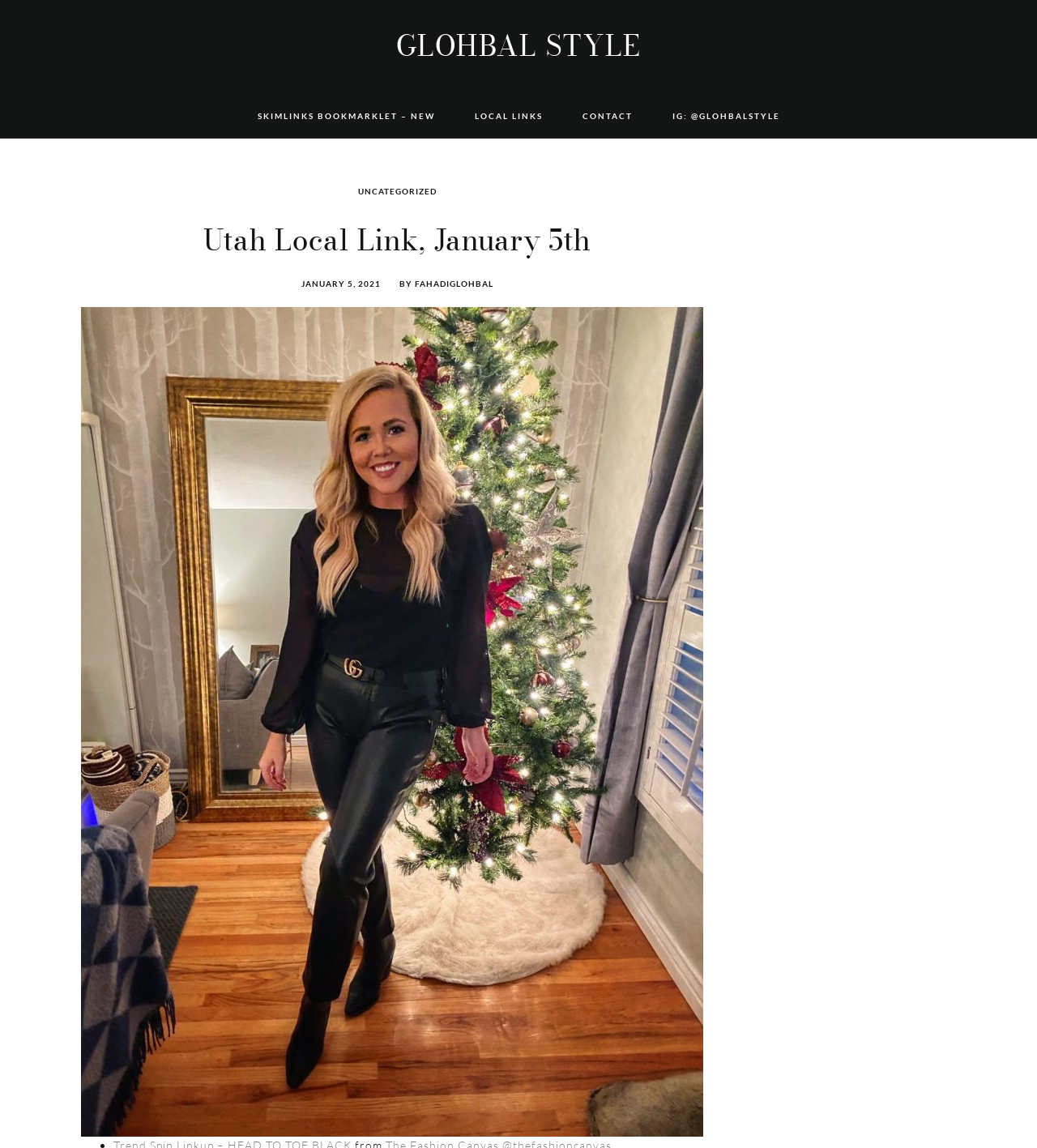Given the description: "CONTACT", determine the bounding box coordinates of the UI element. The coordinates should be formatted as four float numbers between 0 and 1, [left, top, right, bottom].

[0.543, 0.081, 0.628, 0.121]